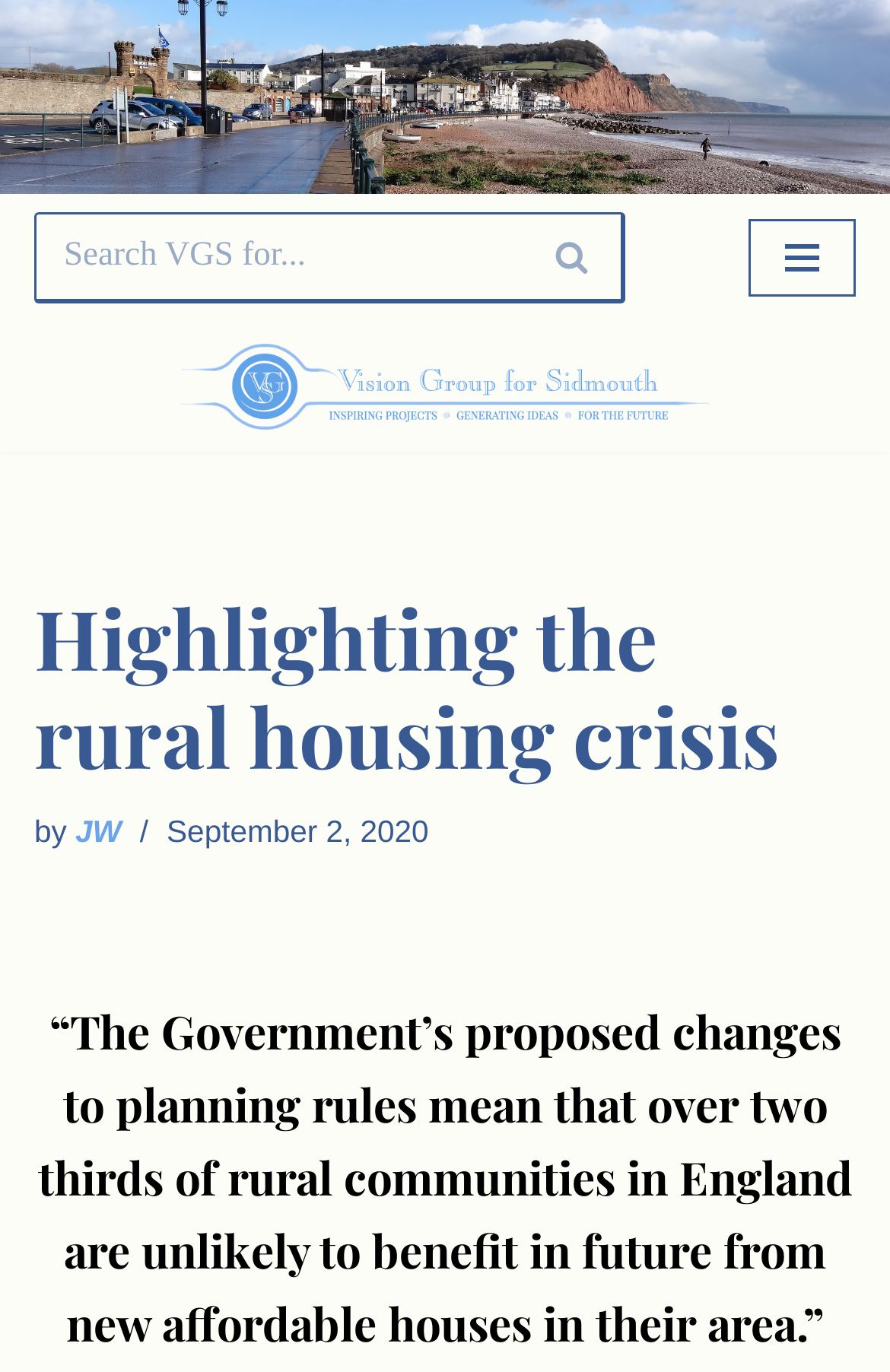What is the function of the 'Navigation Menu' button?
Please give a detailed and elaborate answer to the question based on the image.

The 'Navigation Menu' button is likely used to navigate through the website, as it is a common functionality of such buttons on websites.